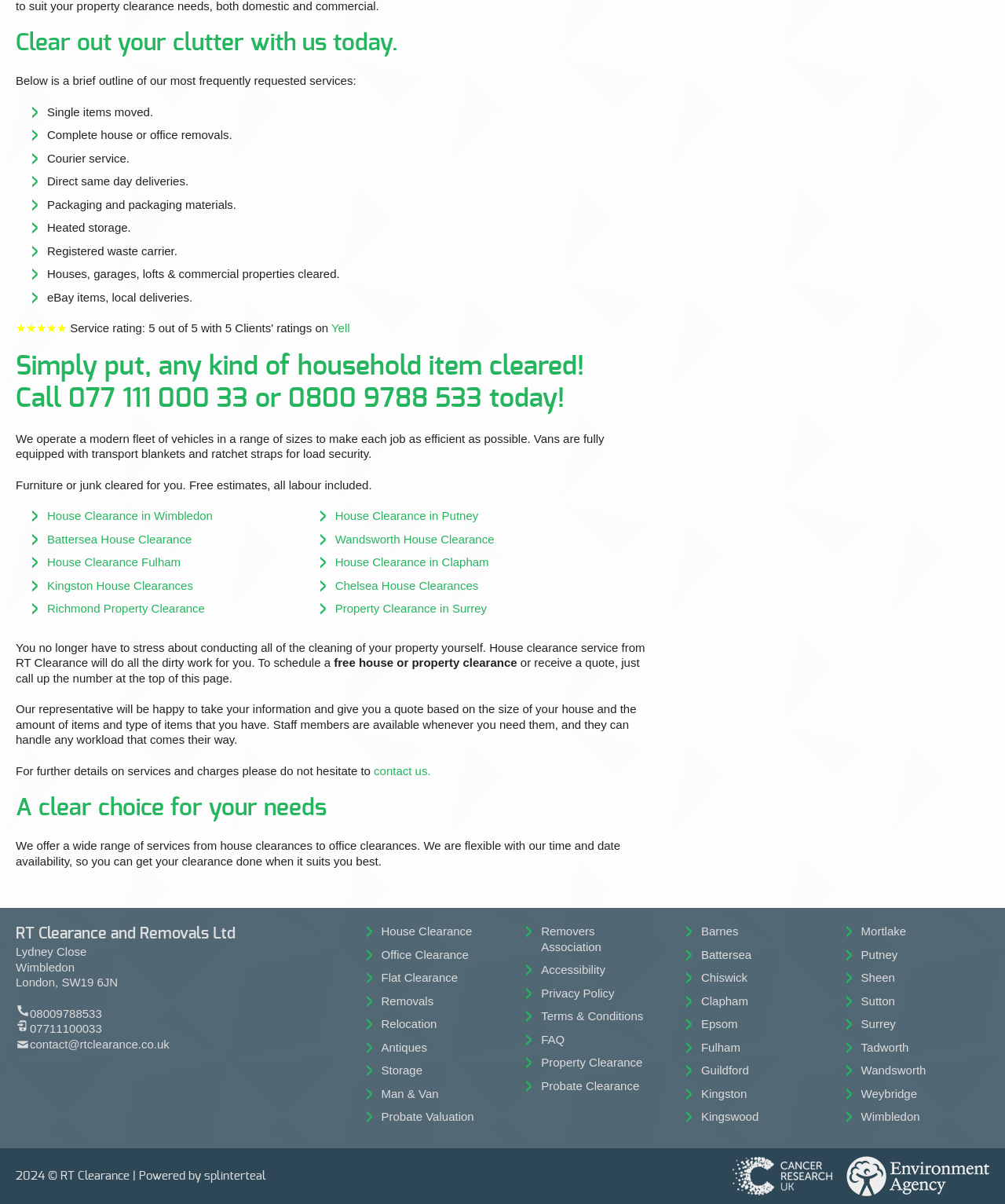Determine the bounding box coordinates for the area that needs to be clicked to fulfill this task: "Click the 'House Clearance' link". The coordinates must be given as four float numbers between 0 and 1, i.e., [left, top, right, bottom].

[0.379, 0.768, 0.47, 0.779]